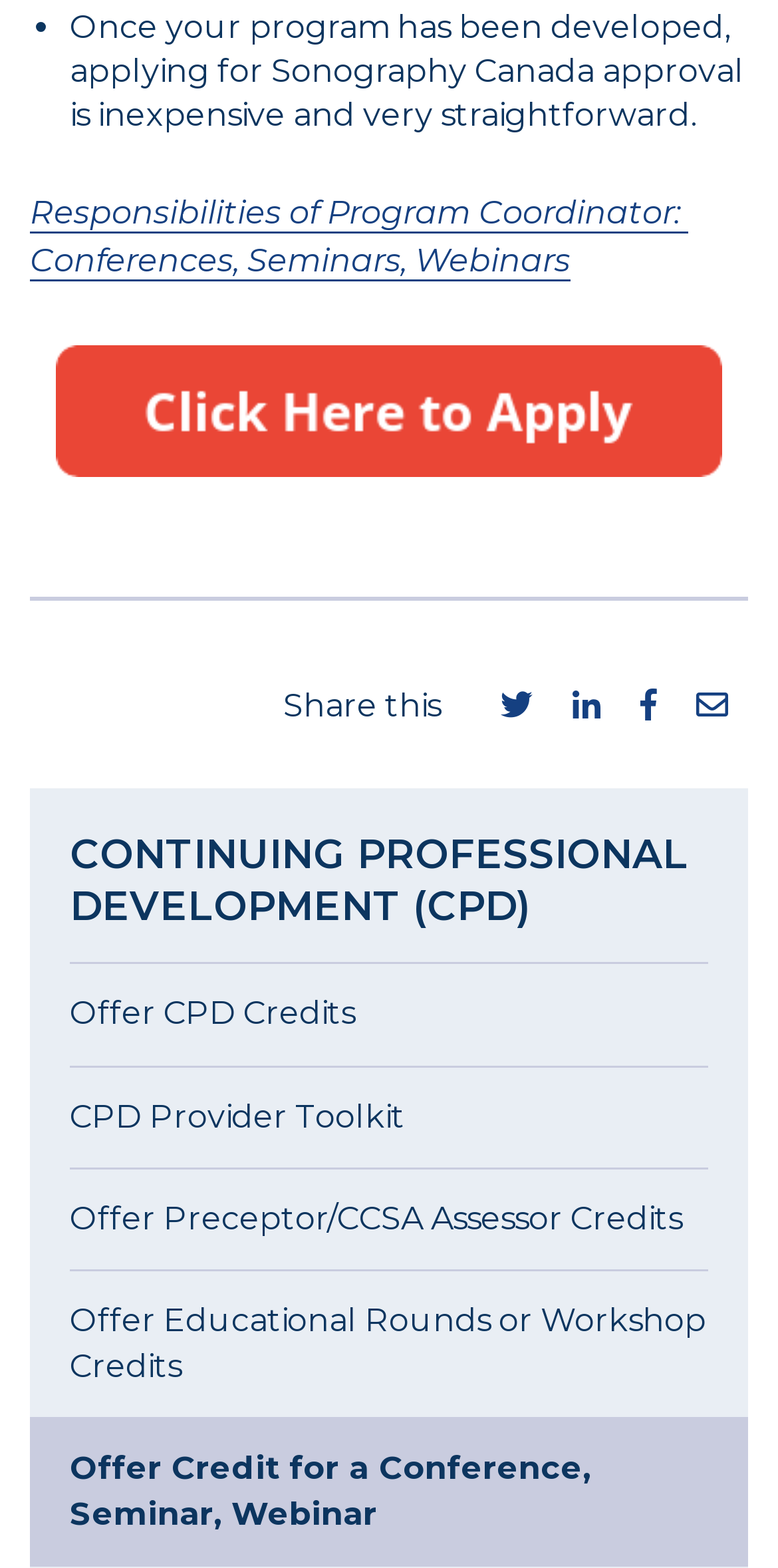Please answer the following question using a single word or phrase: 
What is the main topic of this webpage?

Continuing Professional Development